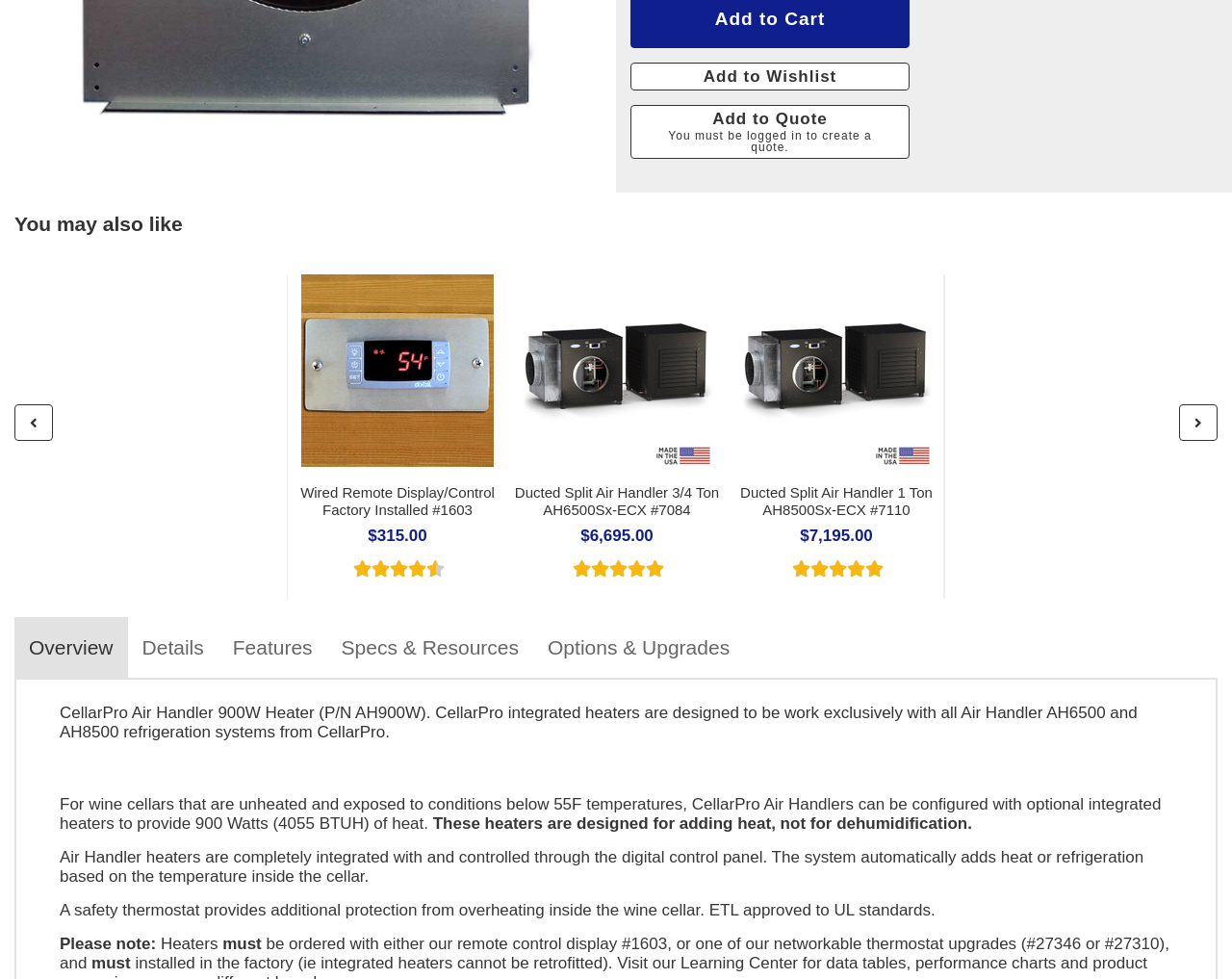Determine the bounding box coordinates of the UI element described below. Use the format (top-left x, top-left y, bottom-right x, bottom-right y) with floating point numbers between 0 and 1: Add to Wishlist

[0.512, 0.059, 0.738, 0.088]